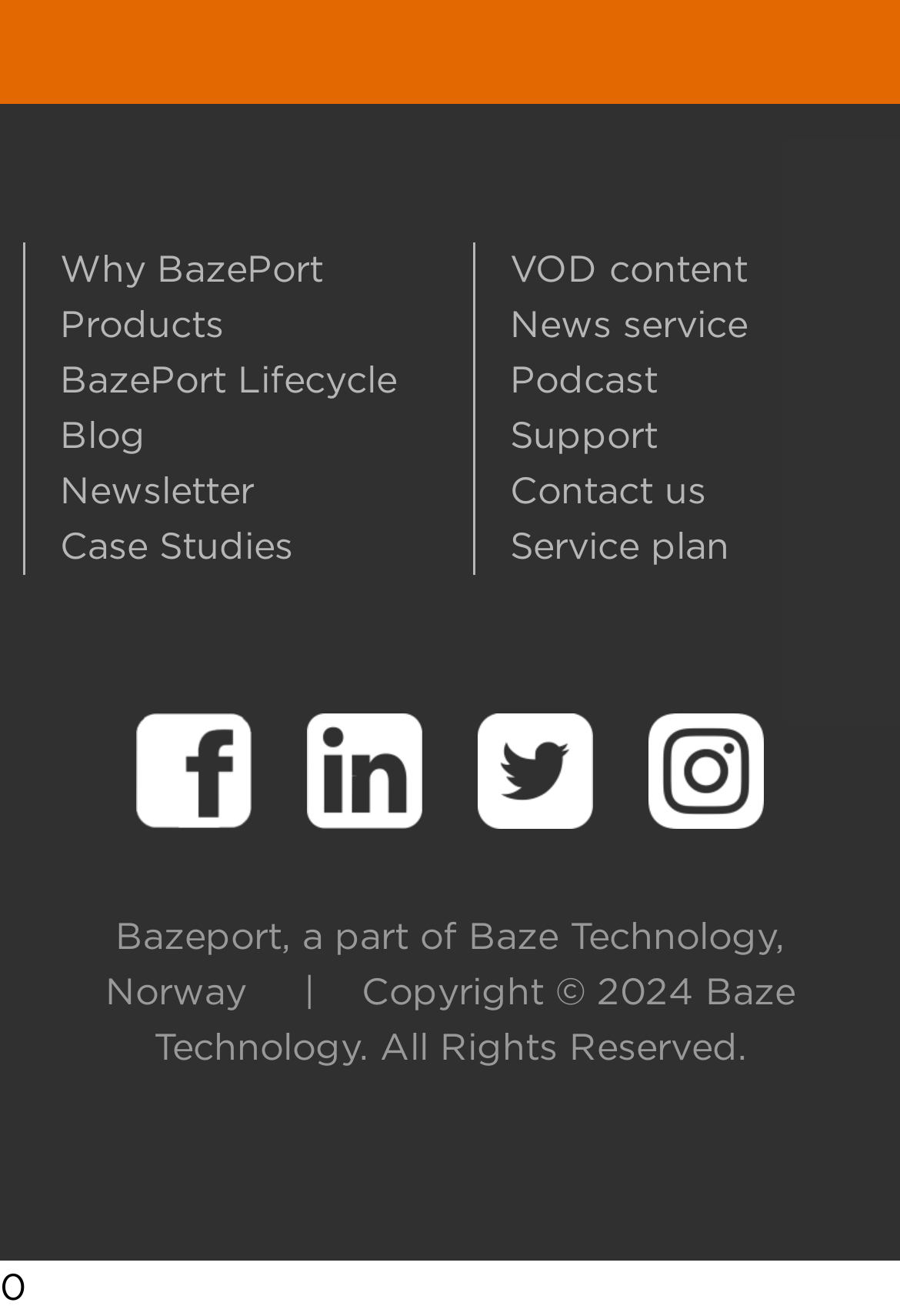Determine the bounding box coordinates for the element that should be clicked to follow this instruction: "Read the 'Blog'". The coordinates should be given as four float numbers between 0 and 1, in the format [left, top, right, bottom].

[0.067, 0.314, 0.162, 0.347]